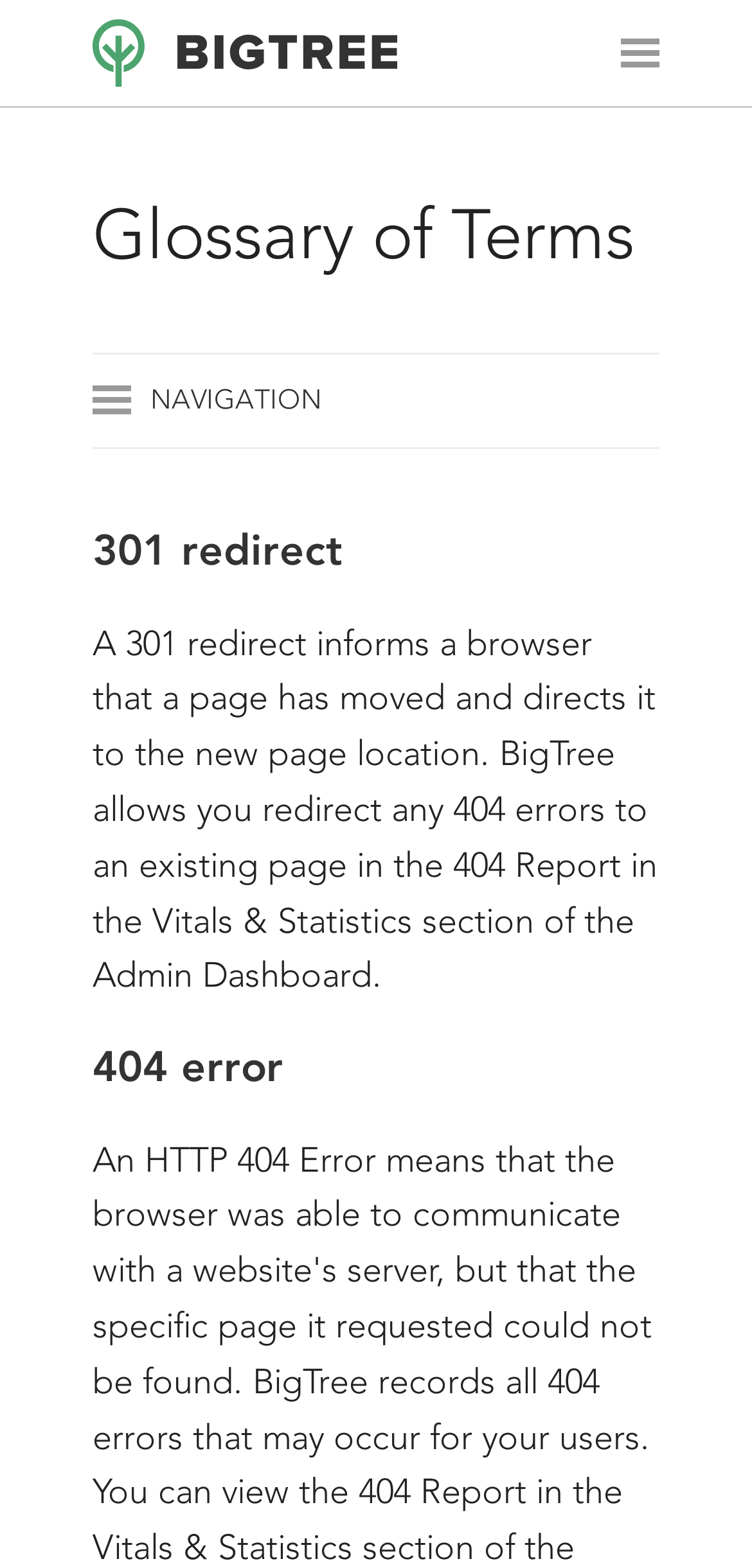Create a detailed description of the webpage's content and layout.

This webpage is a glossary of terms related to BigTree CMS, a content management system. At the top left, there is a link to "BigTree CMS" and a static text "Menu" at the top right. Below the top section, there is a header with the title "Glossary of Terms". 

On the left side, there is a navigation menu with several links, including "301 redirect", "404 error", "administrator", and many others, totaling 24 links. Each link has a brief description below it, explaining the term. For example, "301 redirect" is described as "A 301 redirect informs a browser that a page has moved and directs it to the new page location."

On the right side, there is another menu with 14 links, including "About", "Features", "Choosing BigTree", "User Guide", and others. These links seem to be related to general information about BigTree CMS, its features, and resources for users and developers.